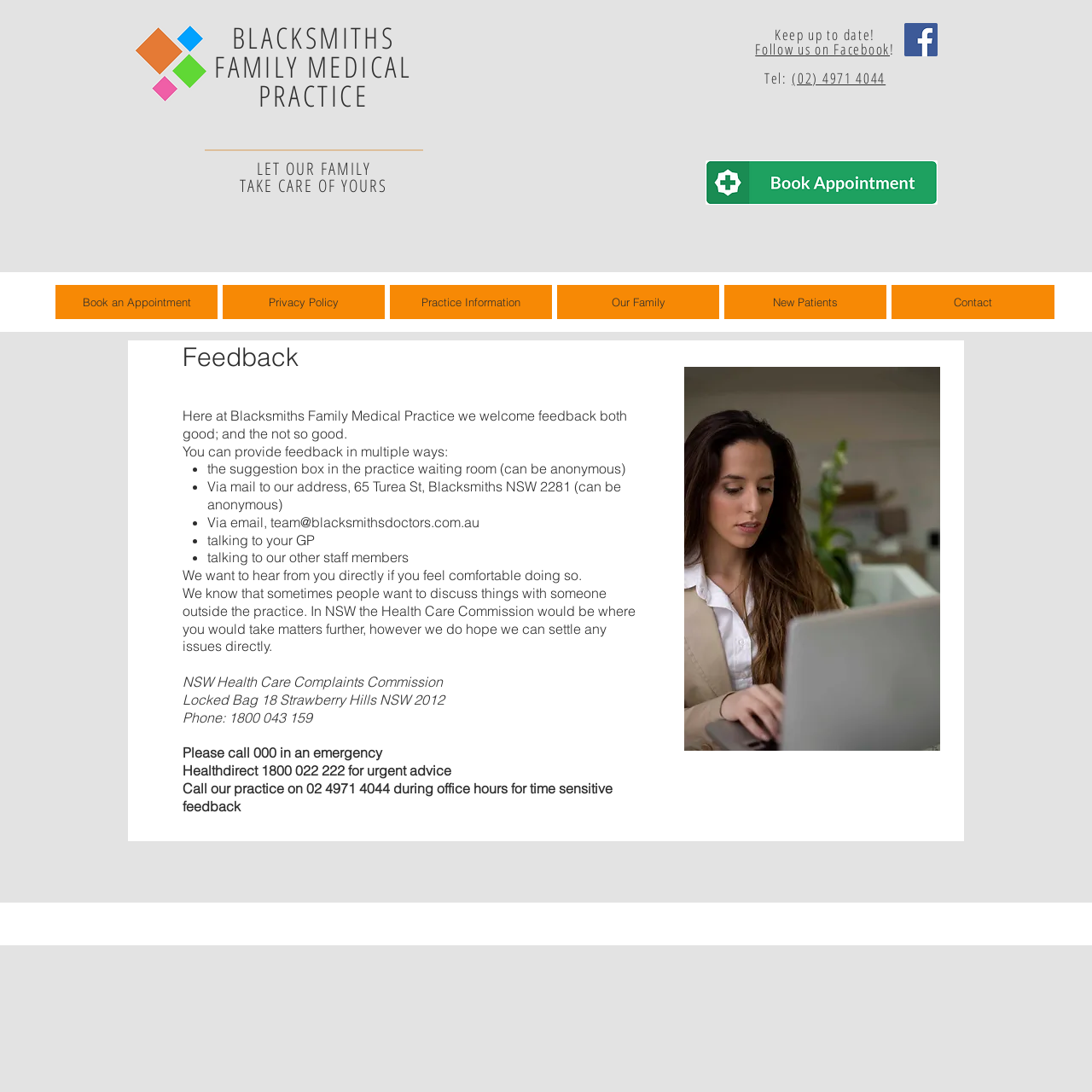Pinpoint the bounding box coordinates of the clickable element to carry out the following instruction: "Click the 'Contact' link."

[0.816, 0.261, 0.966, 0.292]